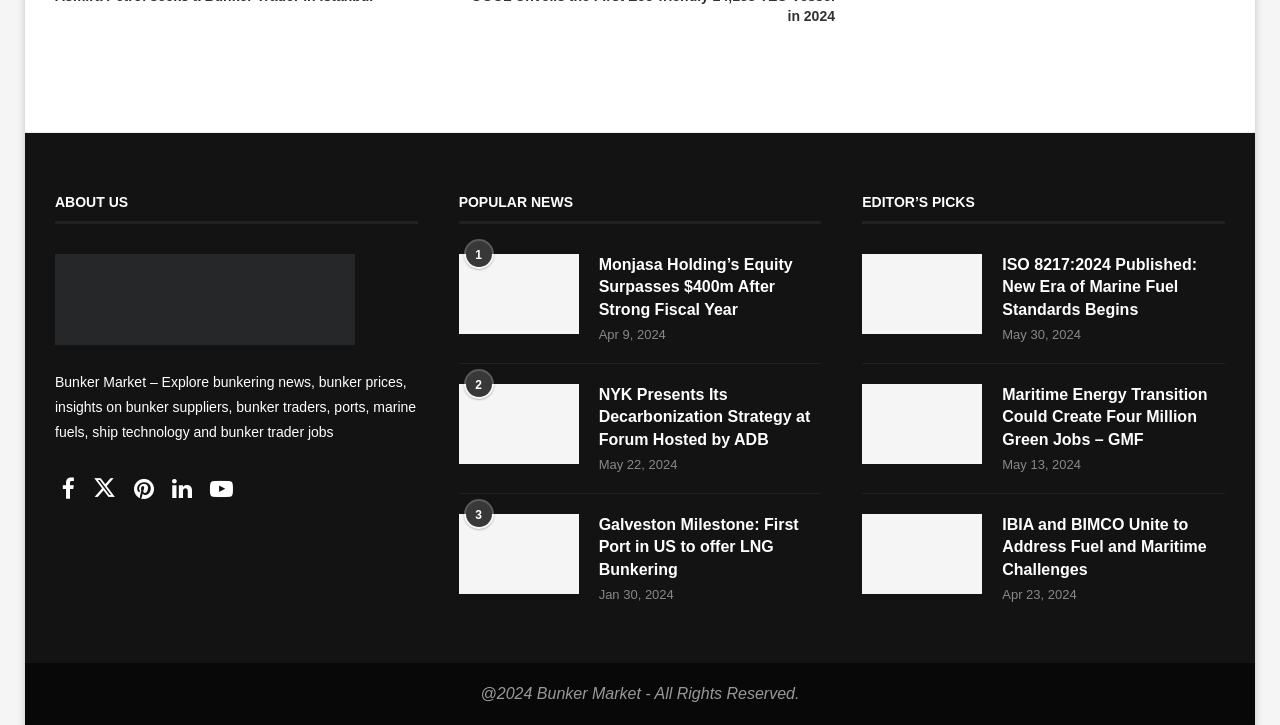Please identify the bounding box coordinates of the area that needs to be clicked to fulfill the following instruction: "Read about Monjasa Holding’s Equity Surpasses $400m After Strong Fiscal Year."

[0.358, 0.35, 0.452, 0.46]